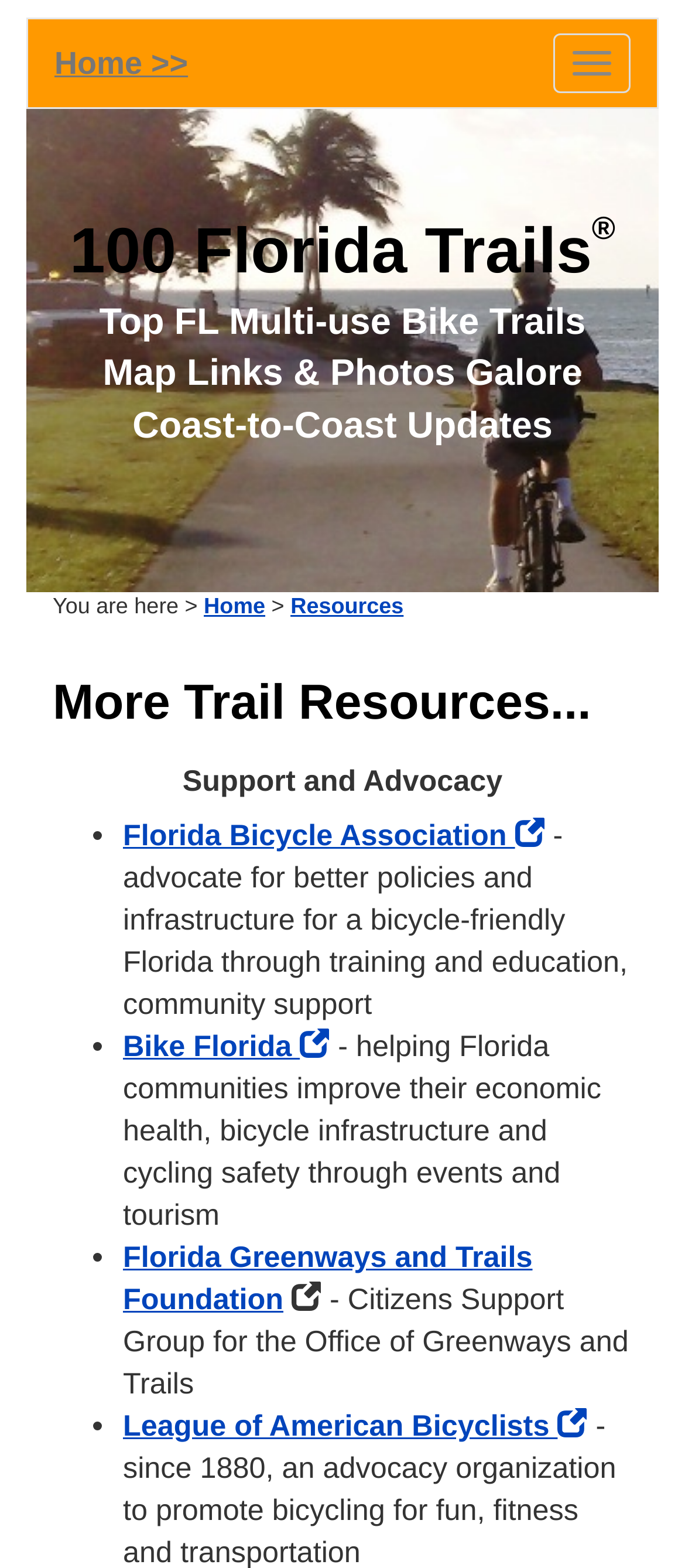What is the navigation button at the top-right corner of the webpage?
Provide an in-depth and detailed explanation in response to the question.

I found the answer by looking at the button element at coordinates [0.808, 0.021, 0.921, 0.059], which has the text 'Toggle navigation'.